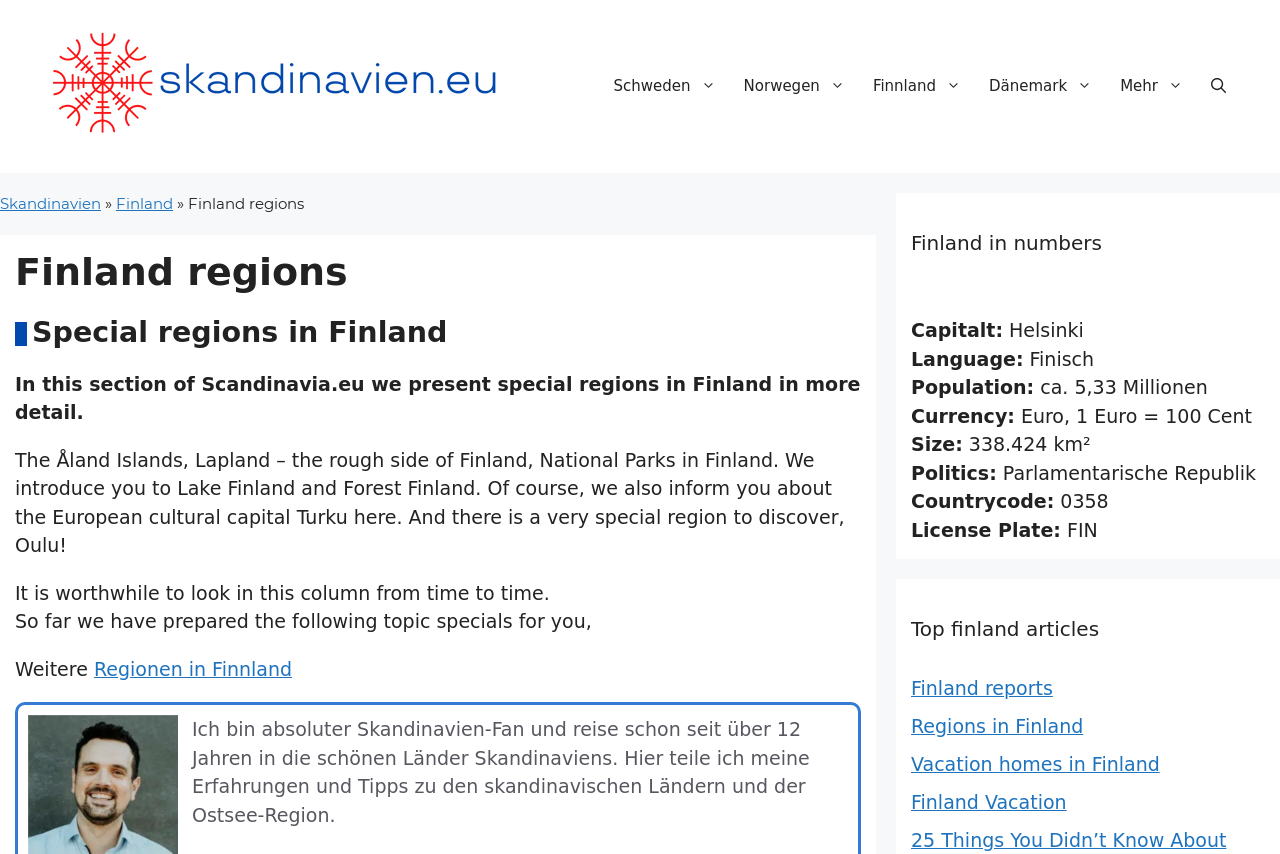Use a single word or phrase to answer the question:
What is the capital of Finland?

Helsinki